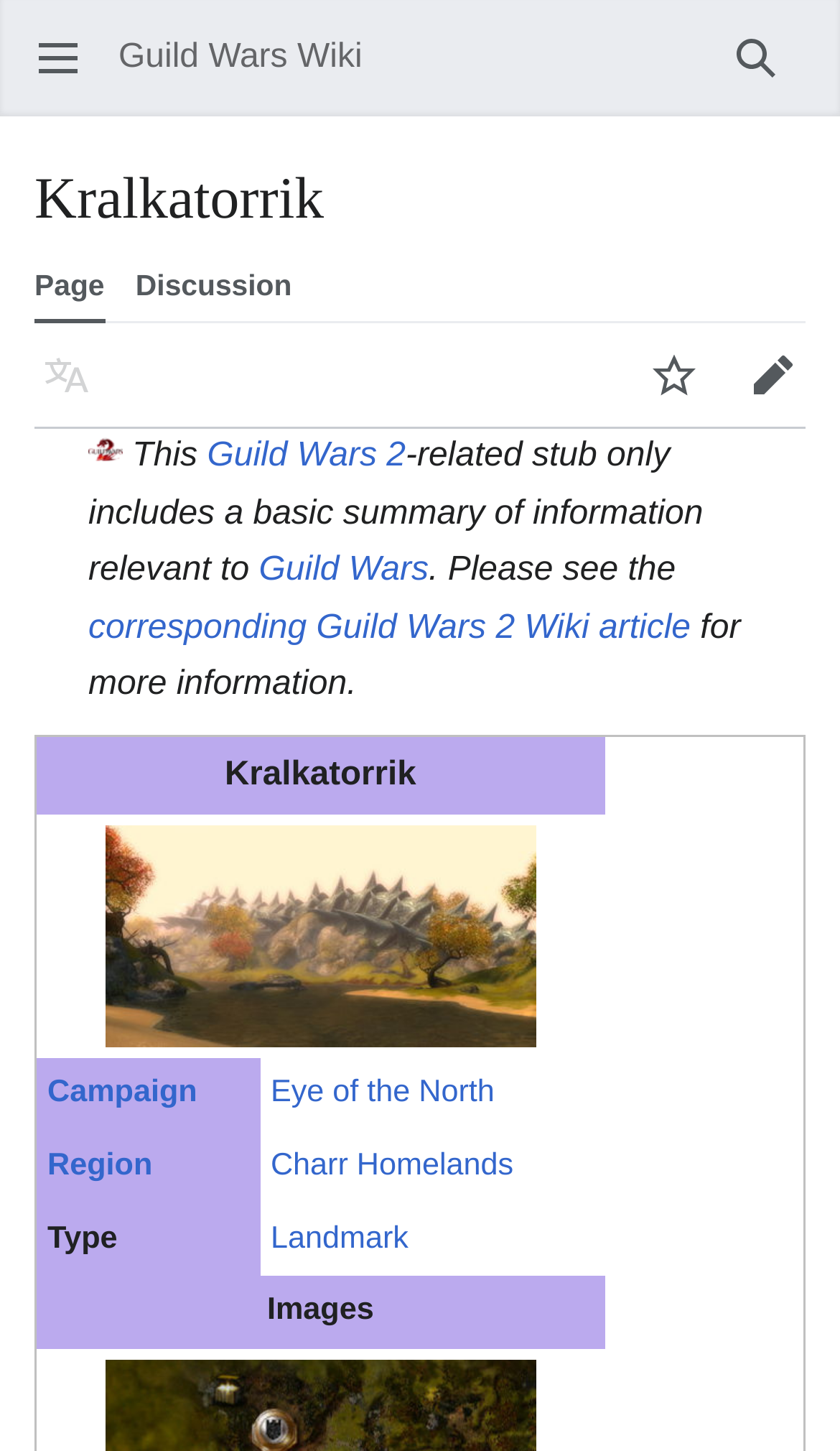Please determine the bounding box coordinates of the element to click in order to execute the following instruction: "Edit the page". The coordinates should be four float numbers between 0 and 1, specified as [left, top, right, bottom].

[0.862, 0.225, 0.979, 0.293]